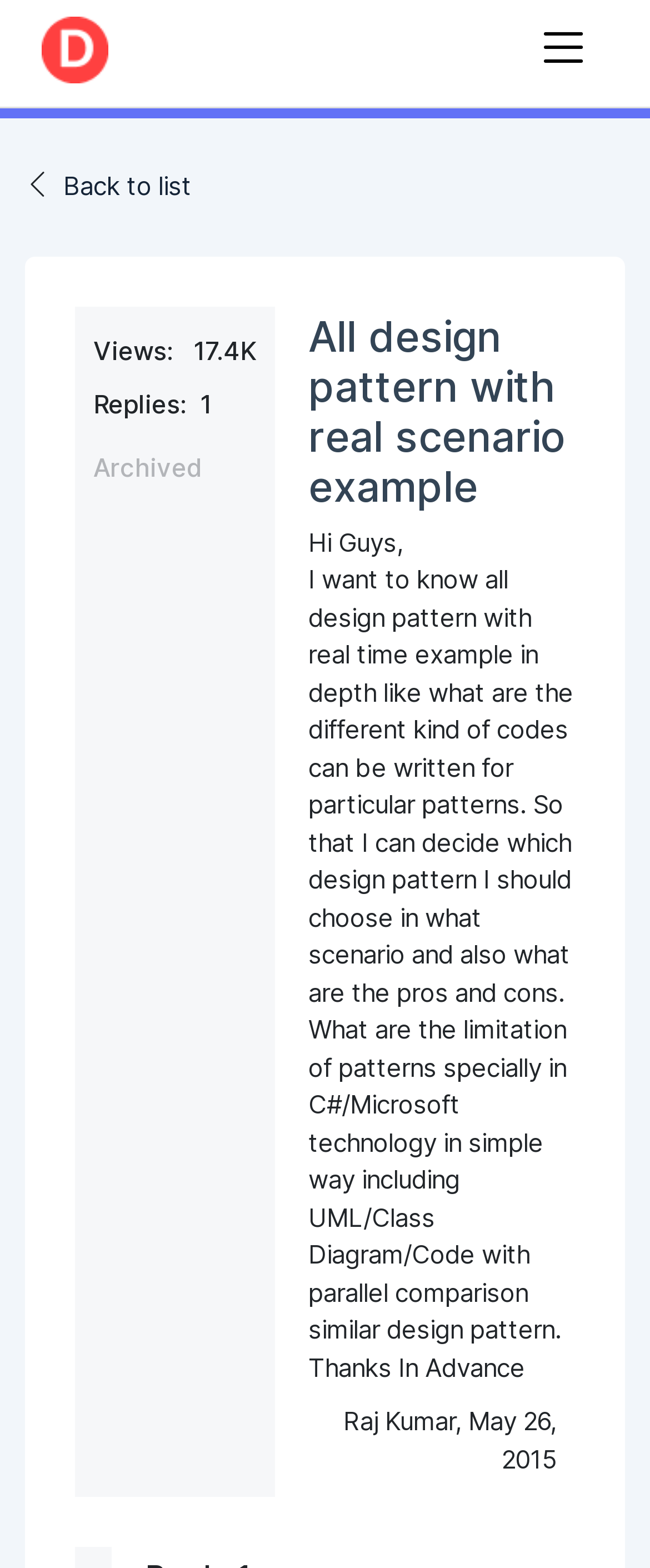Extract the bounding box coordinates for the HTML element that matches this description: "aria-label="Toggle navigation"". The coordinates should be four float numbers between 0 and 1, i.e., [left, top, right, bottom].

[0.795, 0.0, 0.938, 0.052]